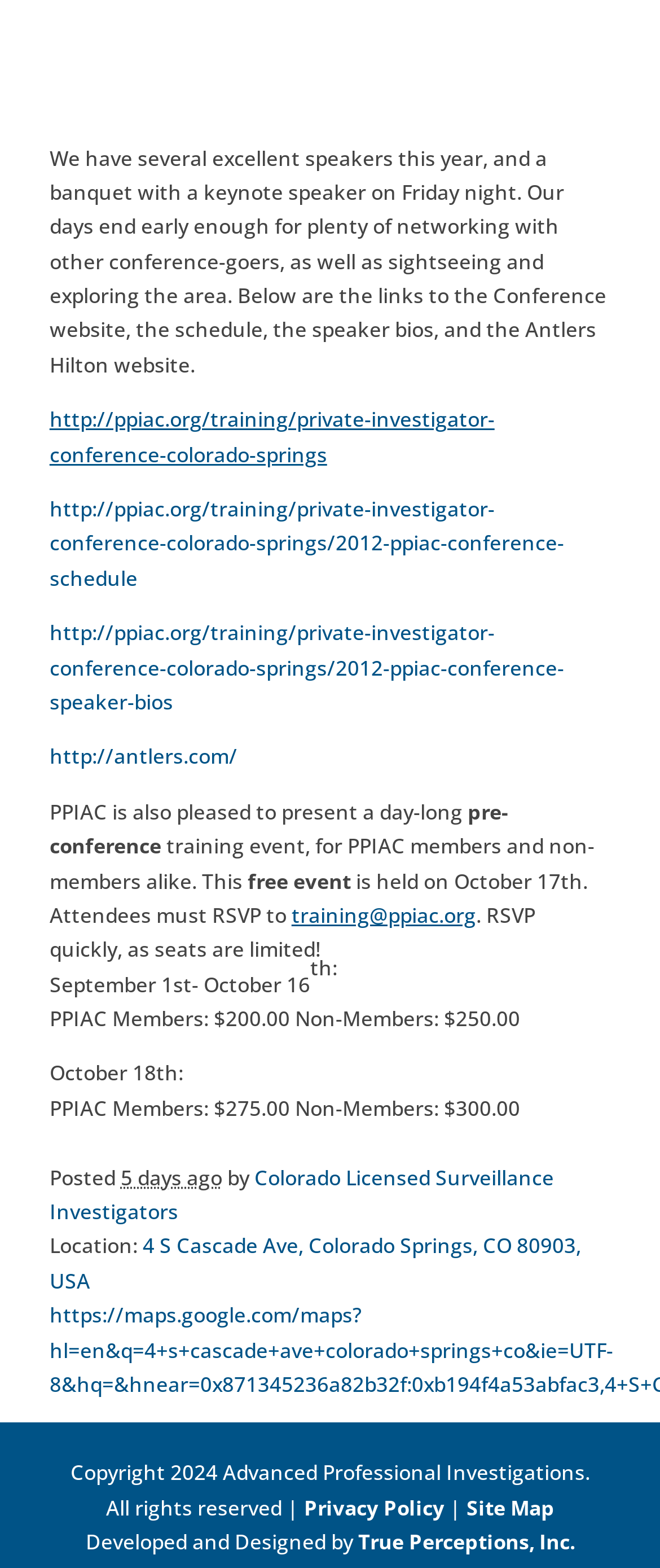Answer this question using a single word or a brief phrase:
What is the location of the conference?

4 S Cascade Ave, Colorado Springs, CO 80903, USA